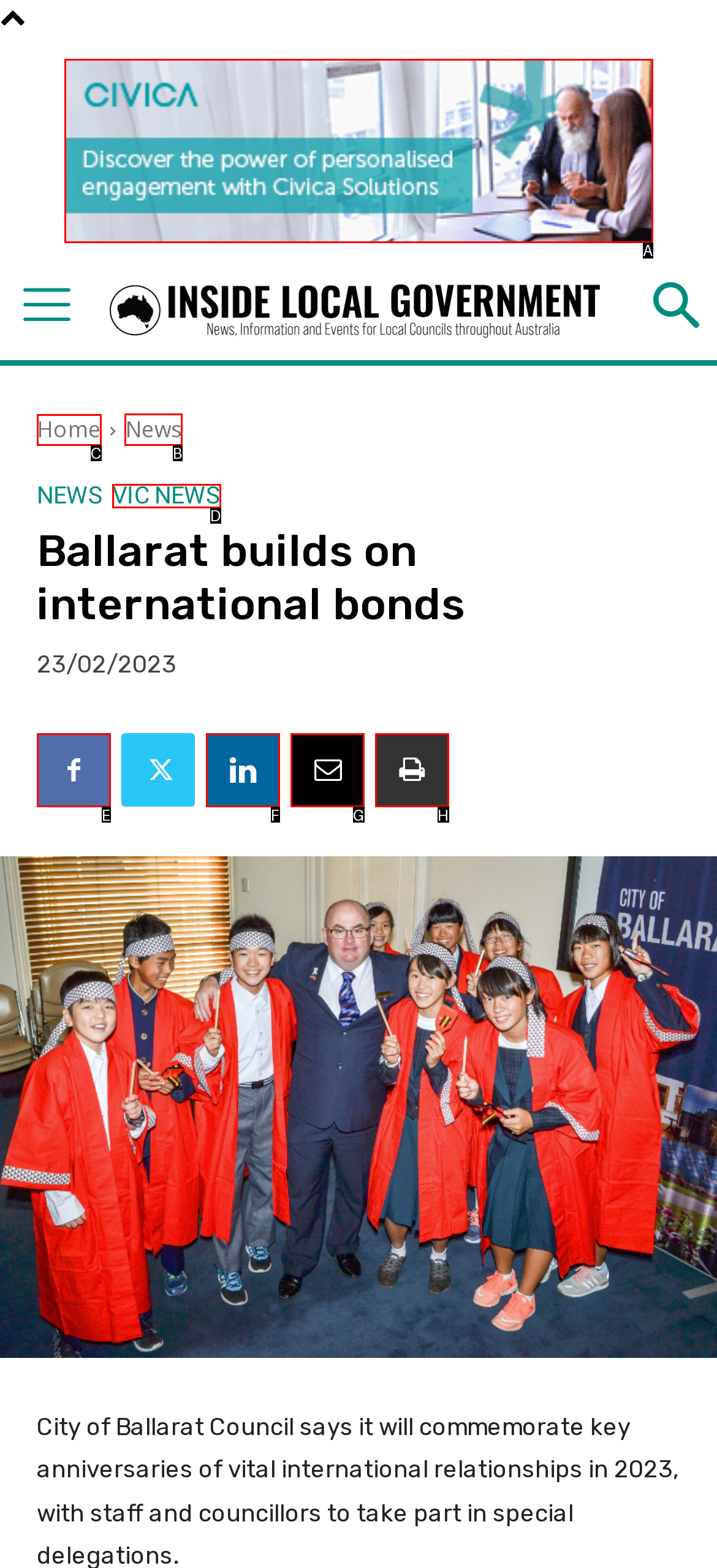To complete the task: Read news, select the appropriate UI element to click. Respond with the letter of the correct option from the given choices.

B